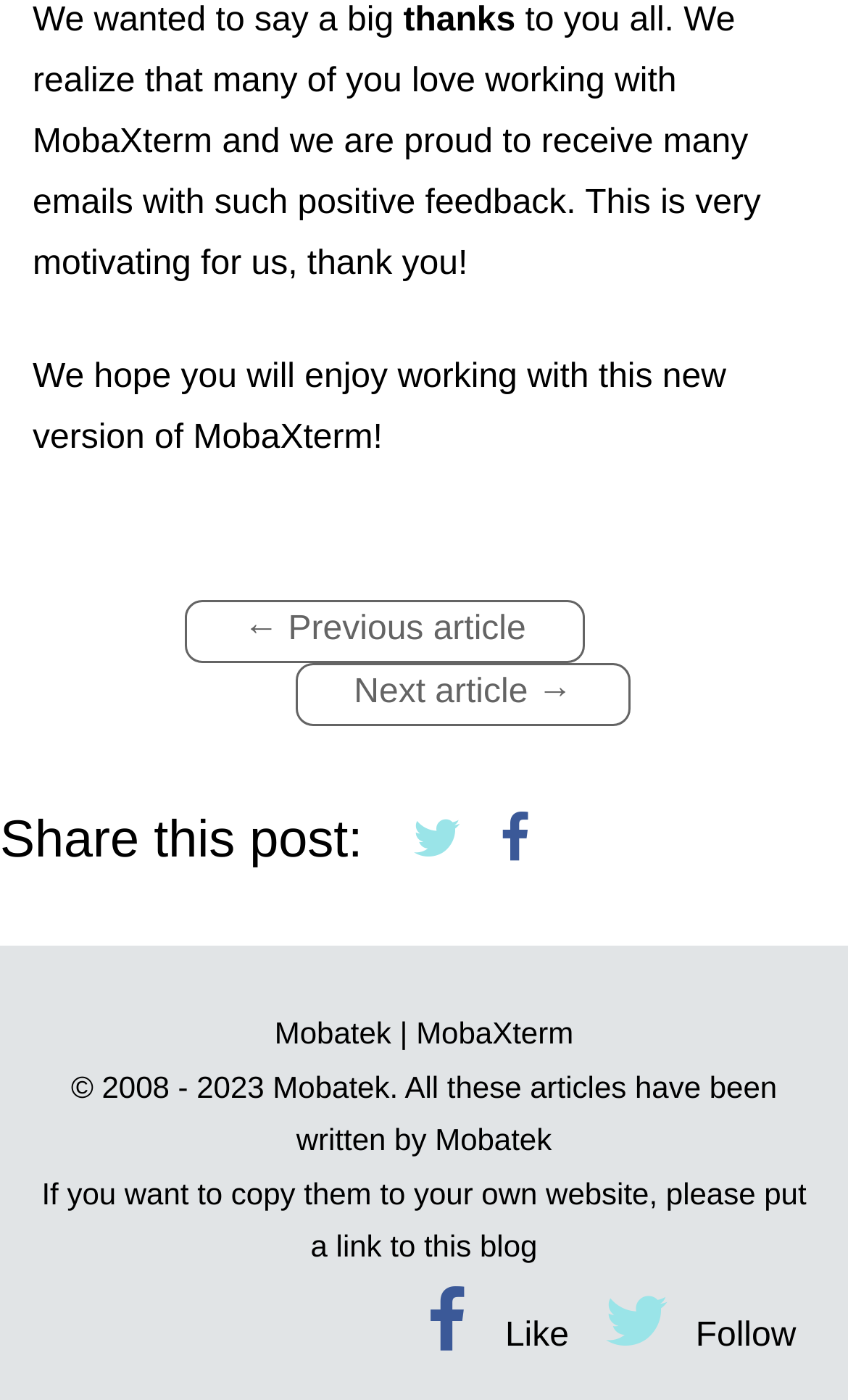Locate the bounding box of the UI element based on this description: "parent_node: Share this post:". Provide four float numbers between 0 and 1 as [left, top, right, bottom].

[0.473, 0.591, 0.567, 0.618]